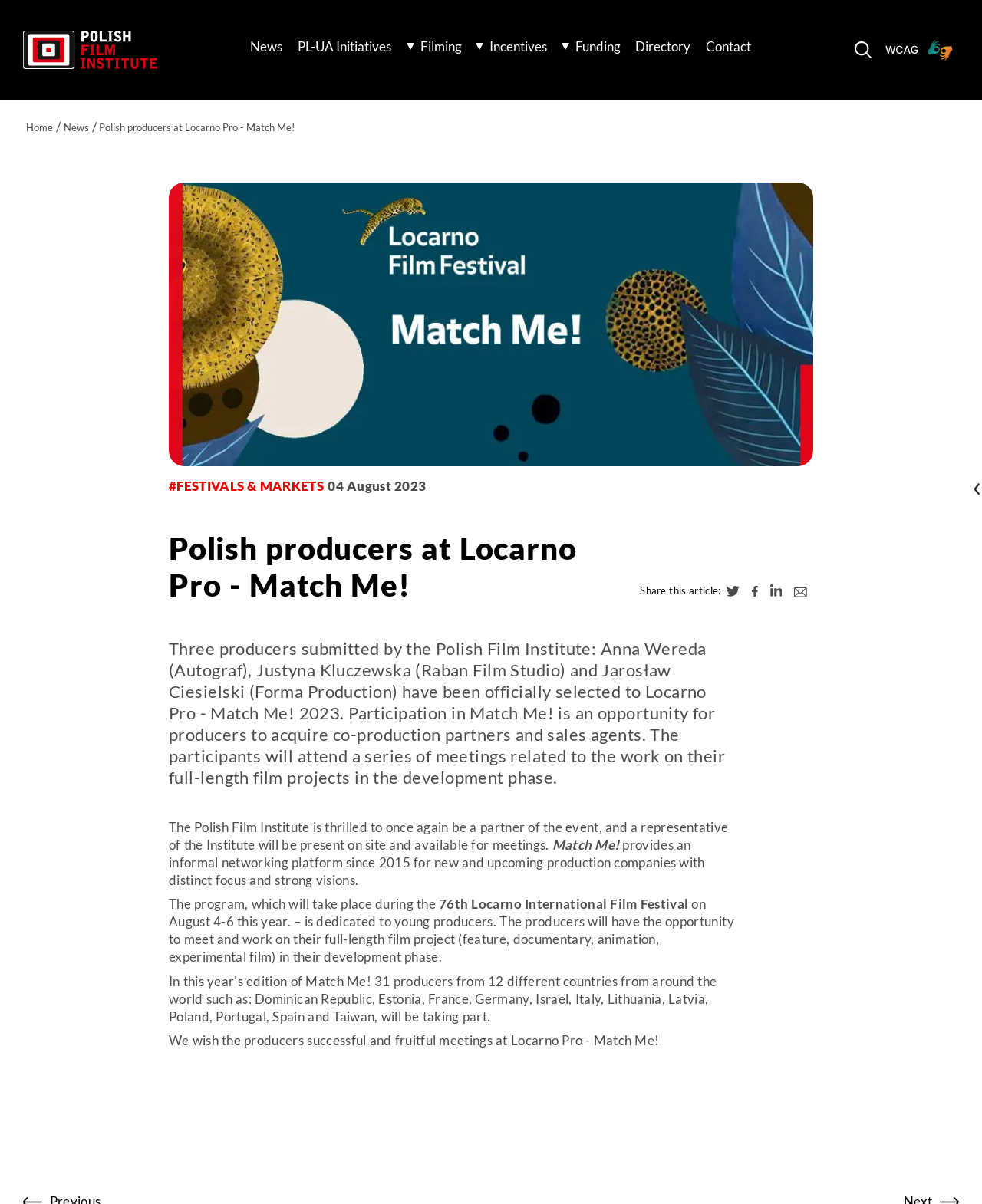Please predict the bounding box coordinates of the element's region where a click is necessary to complete the following instruction: "Toggle the search bar". The coordinates should be represented by four float numbers between 0 and 1, i.e., [left, top, right, bottom].

[0.859, 0.025, 0.898, 0.057]